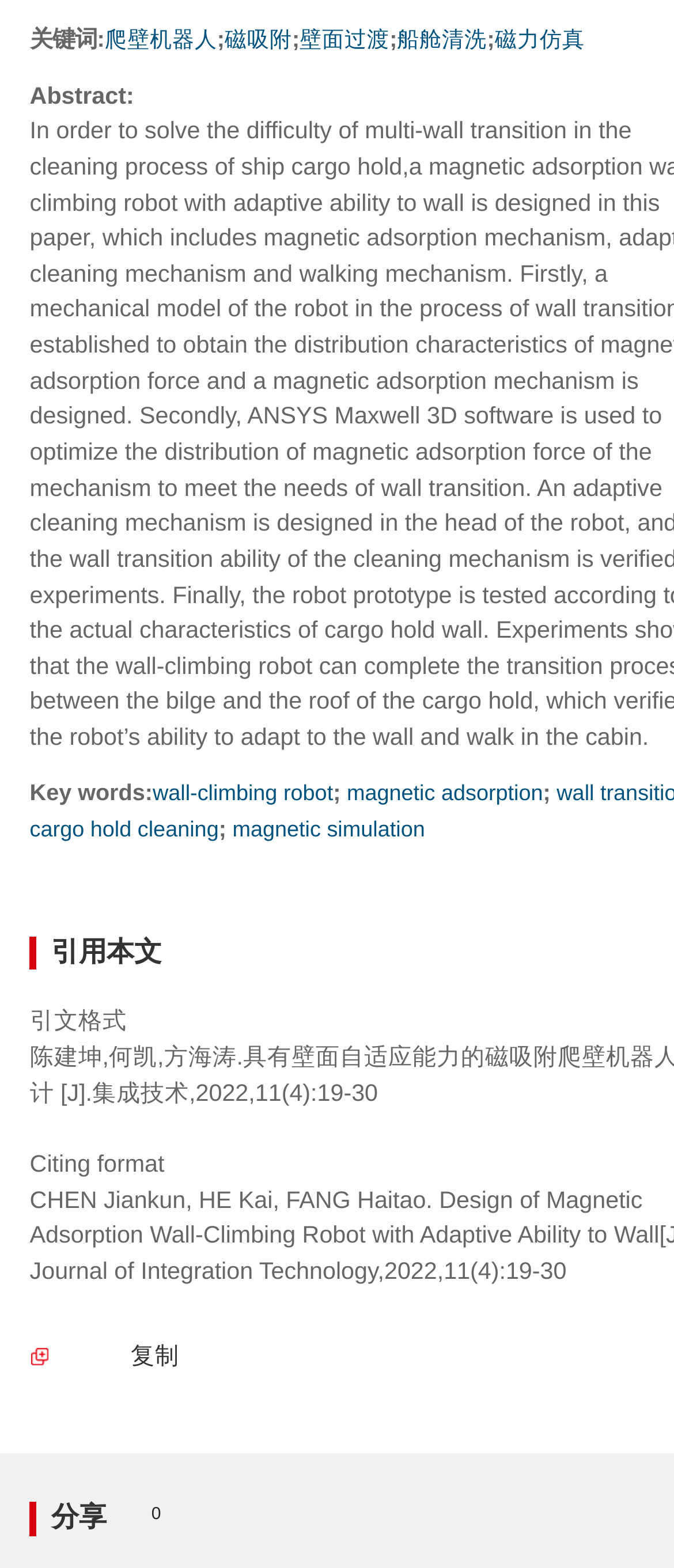What is the count of shares displayed?
Refer to the image and provide a thorough answer to the question.

I found a static text element labeled '0' below the '分享' heading, which suggests that the count of shares is currently zero.